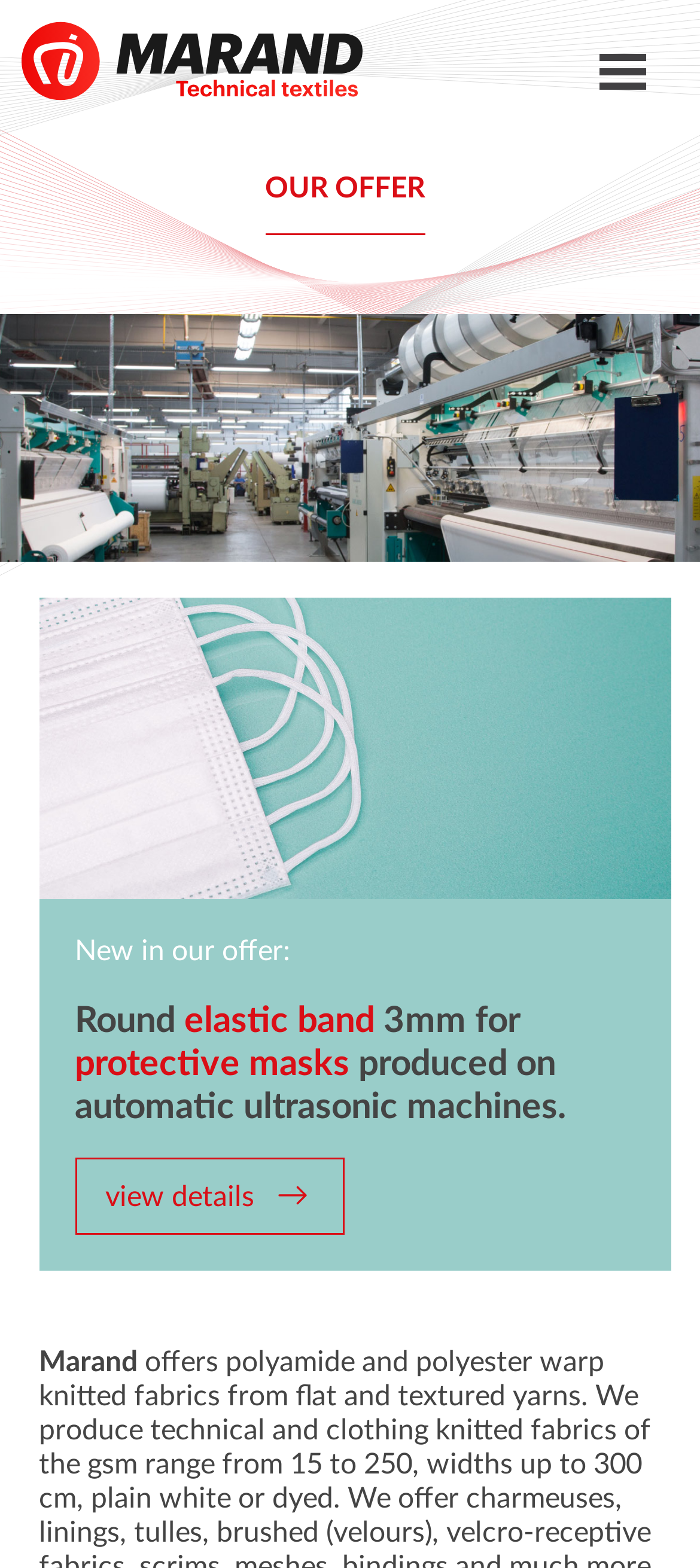Please answer the following question as detailed as possible based on the image: 
What is the purpose of the round elastic band?

The purpose of the round elastic band can be inferred from the heading 'Round elastic band 3mm for protective masks produced on automatic ultrasonic machines.' which suggests that it is used in the production of protective masks.